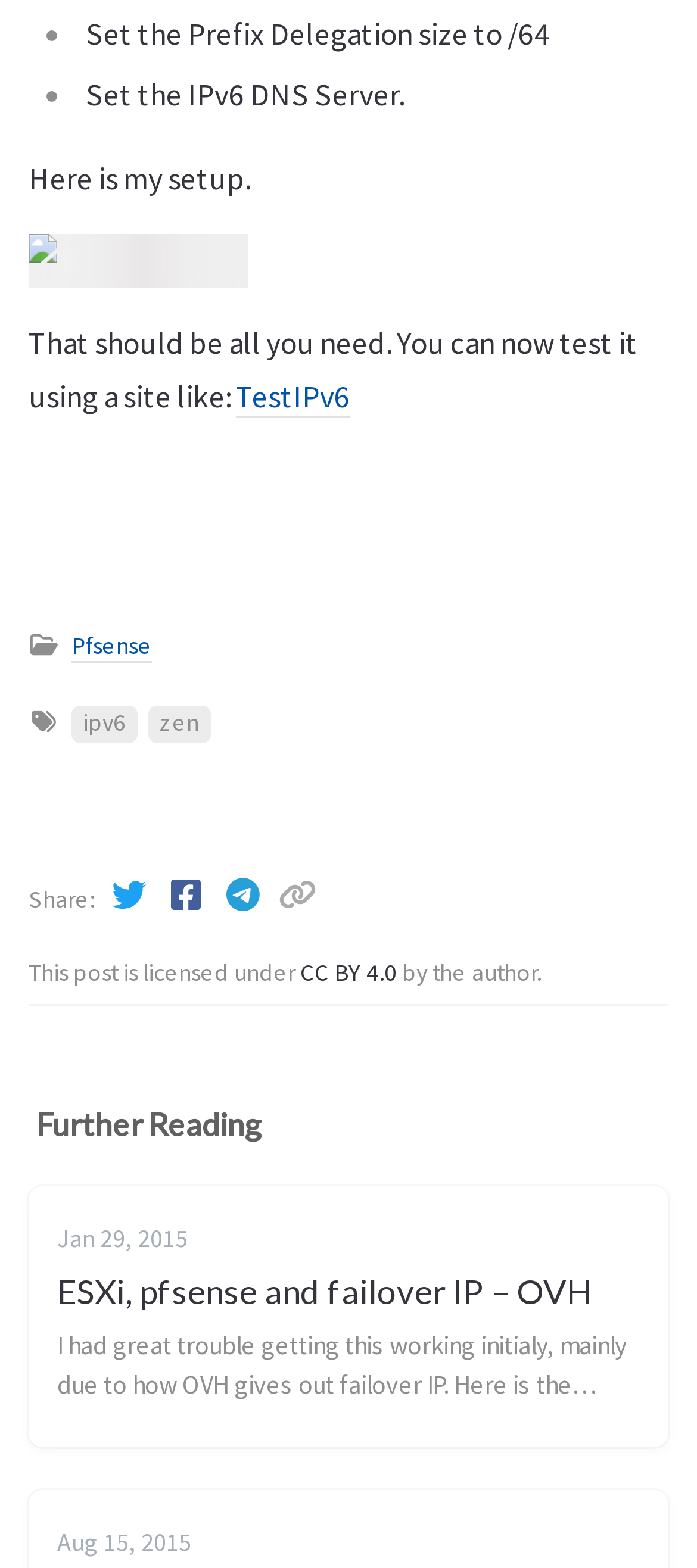Look at the image and give a detailed response to the following question: What is the name of the DNS server protocol mentioned?

The name of the DNS server protocol mentioned is dhcpv6, which is mentioned in the sentence 'dhcpv6 enable'.